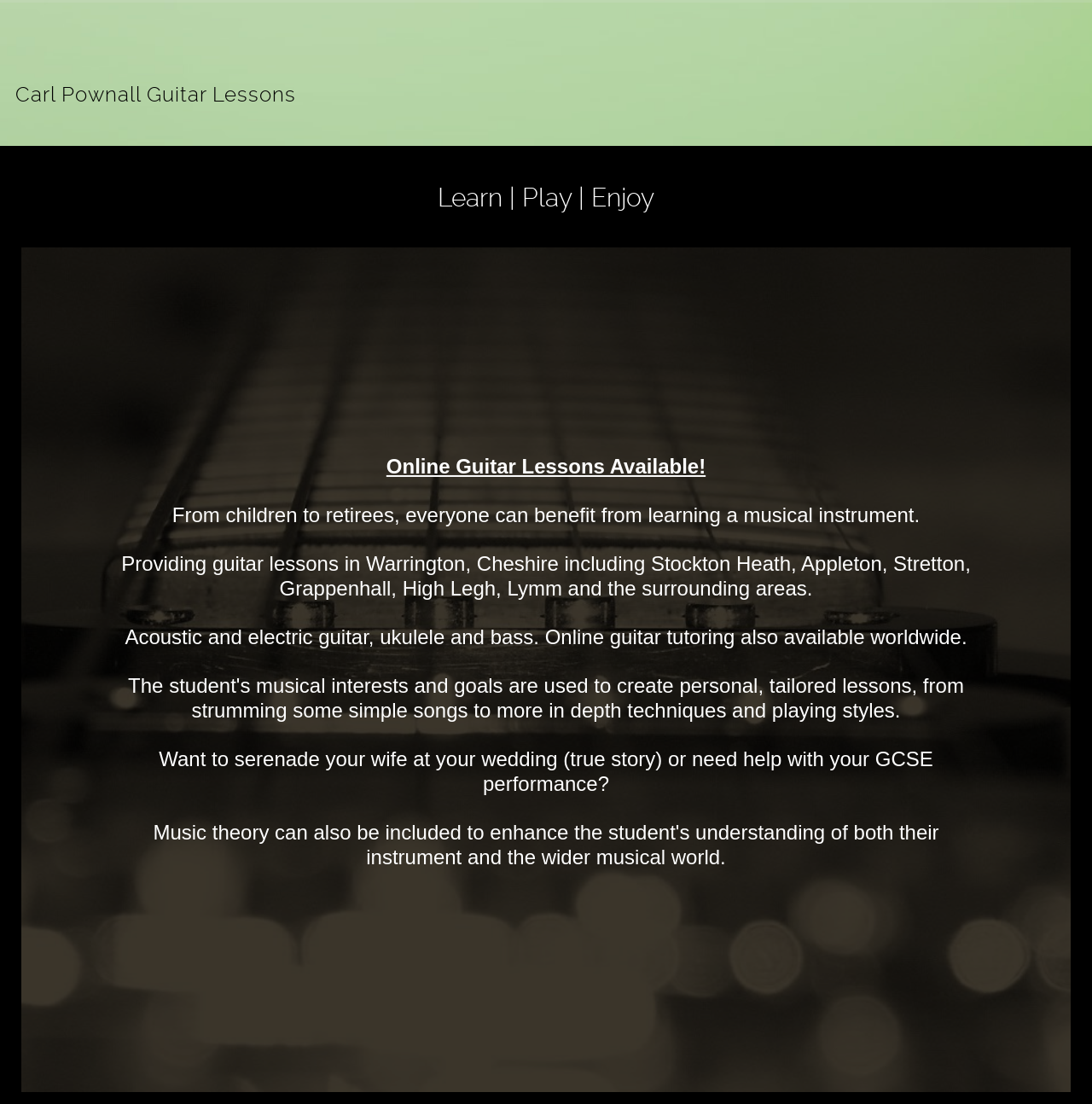Identify and provide the main heading of the webpage.

Carl Pownall Guitar Lessons